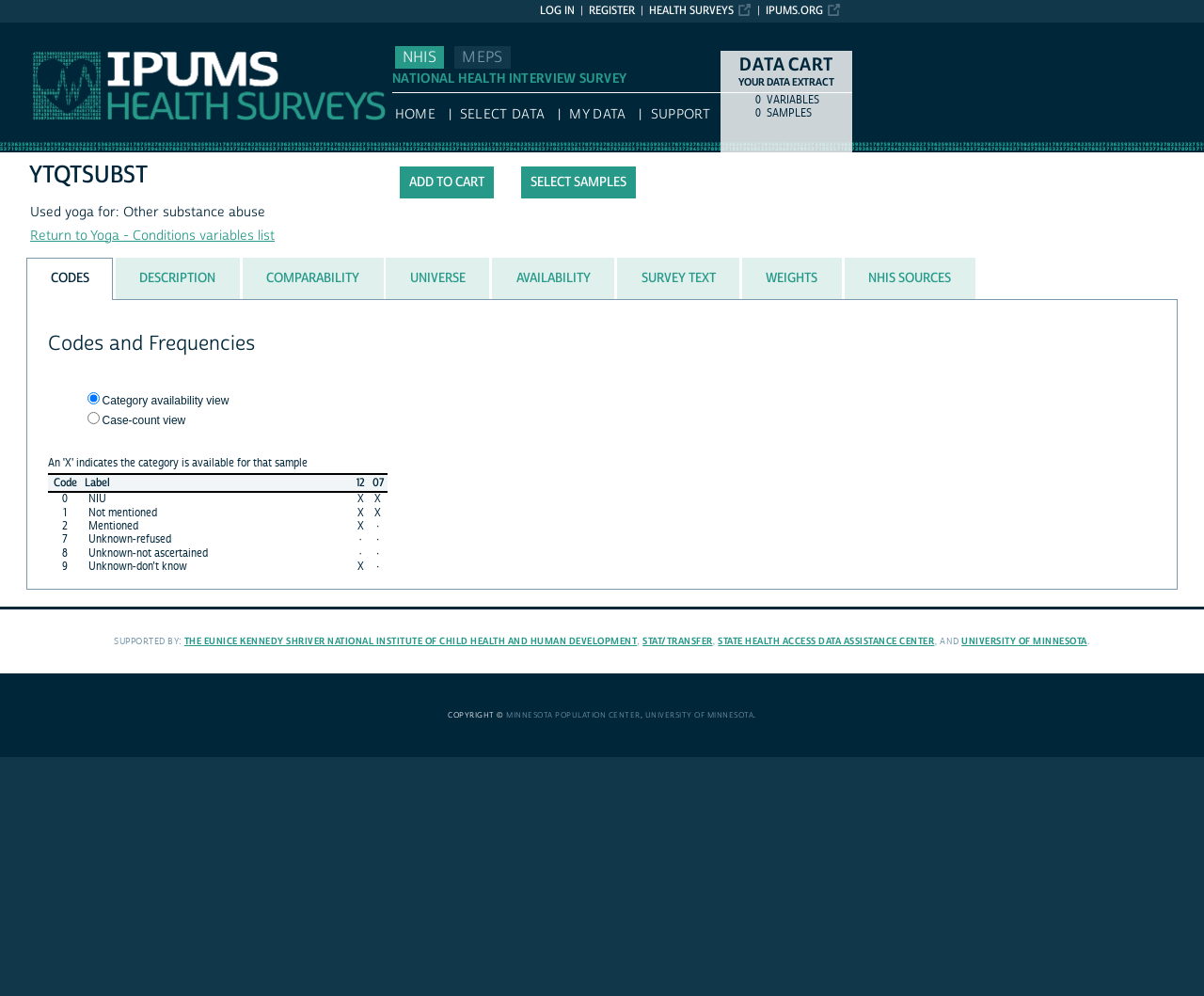Determine the bounding box coordinates for the clickable element to execute this instruction: "Click the 'Return to Yoga - Conditions variables list' link". Provide the coordinates as four float numbers between 0 and 1, i.e., [left, top, right, bottom].

[0.025, 0.229, 0.228, 0.246]